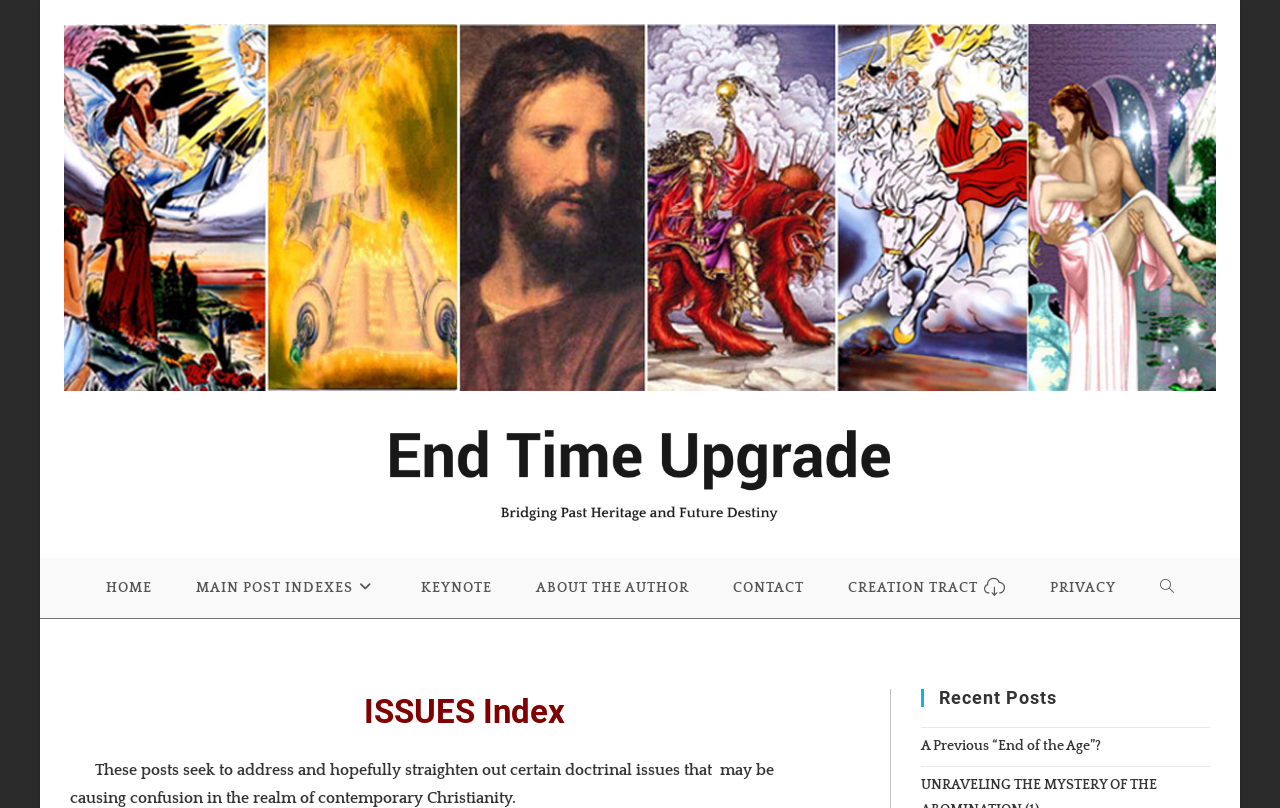What is the name of the website?
Refer to the image and provide a one-word or short phrase answer.

End Time Upgrade